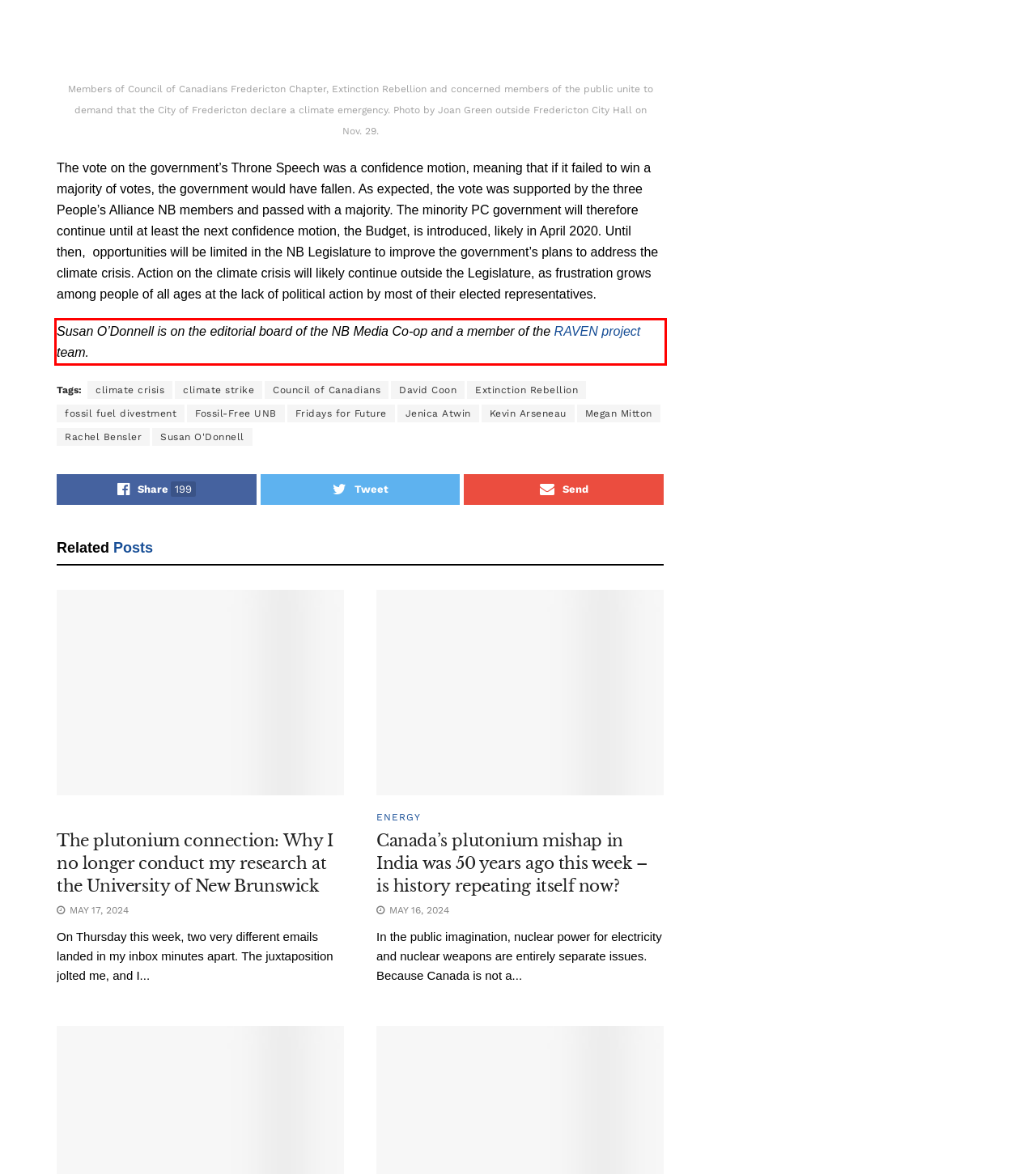You are provided with a screenshot of a webpage that includes a UI element enclosed in a red rectangle. Extract the text content inside this red rectangle.

Susan O’Donnell is on the editorial board of the NB Media Co-op and a member of the RAVEN project team.